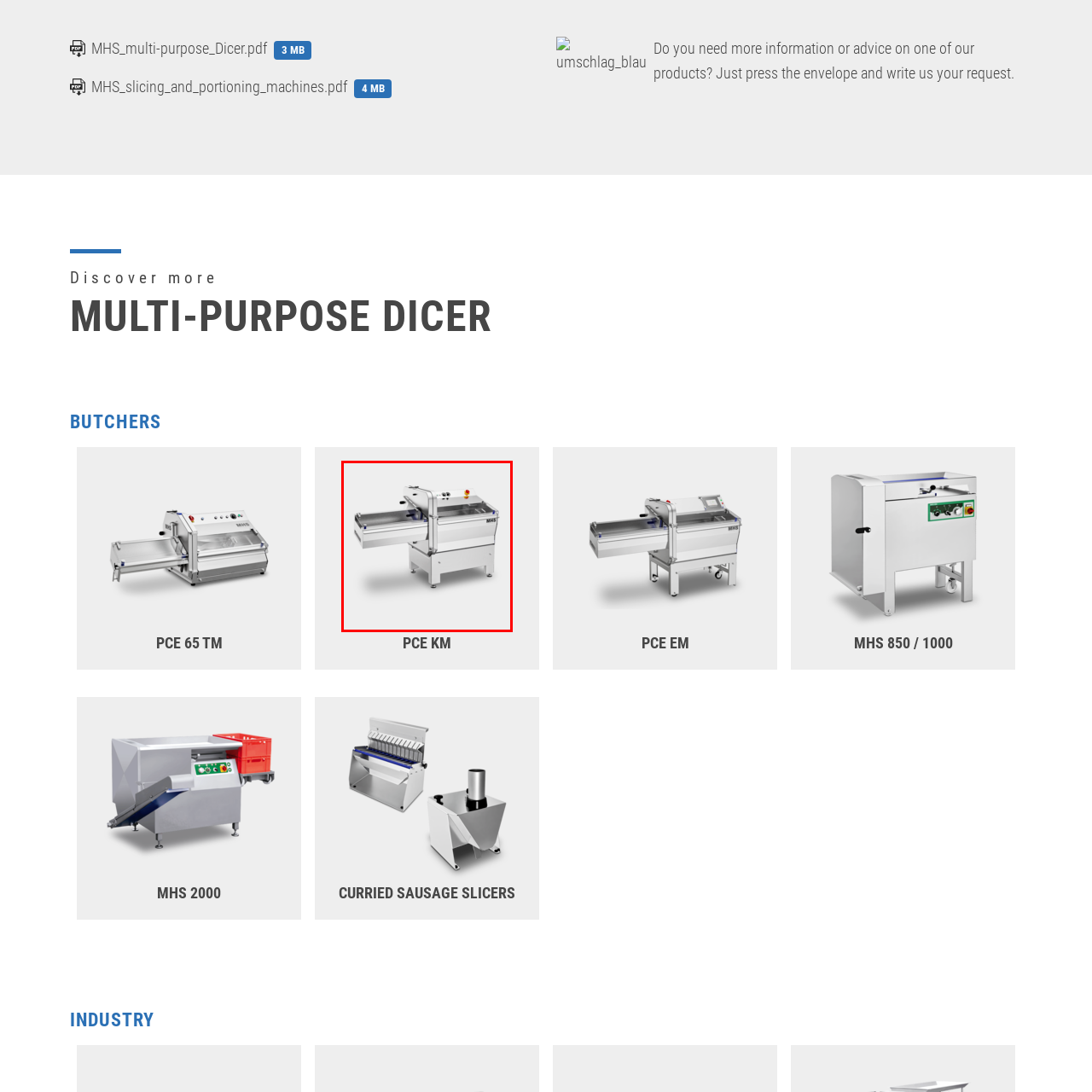What type of kitchens is this dicer ideal for?
Review the image inside the red bounding box and give a detailed answer.

The caption states that this dicer is designed for commercial kitchens and food processing facilities, suggesting its capability to handle substantial quantities of food for slicing or portioning.